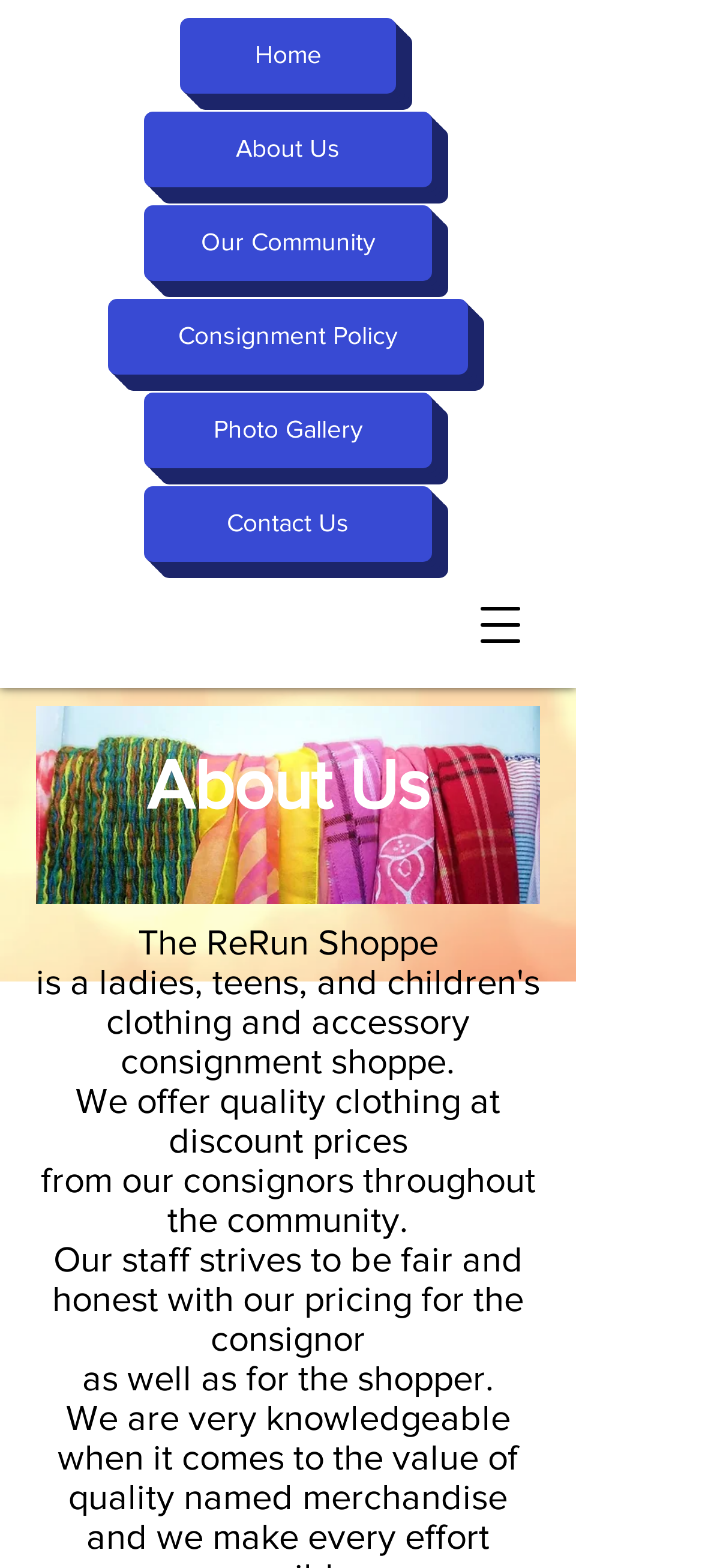What is the topic of the page?
Please give a detailed and elaborate explanation in response to the question.

I found the answer by looking at the link element with the text 'About Us' at coordinates [0.205, 0.071, 0.615, 0.119] and the StaticText element with the text 'About Us' at coordinates [0.209, 0.475, 0.612, 0.525]. These elements suggest that the topic of the page is 'About Us'.